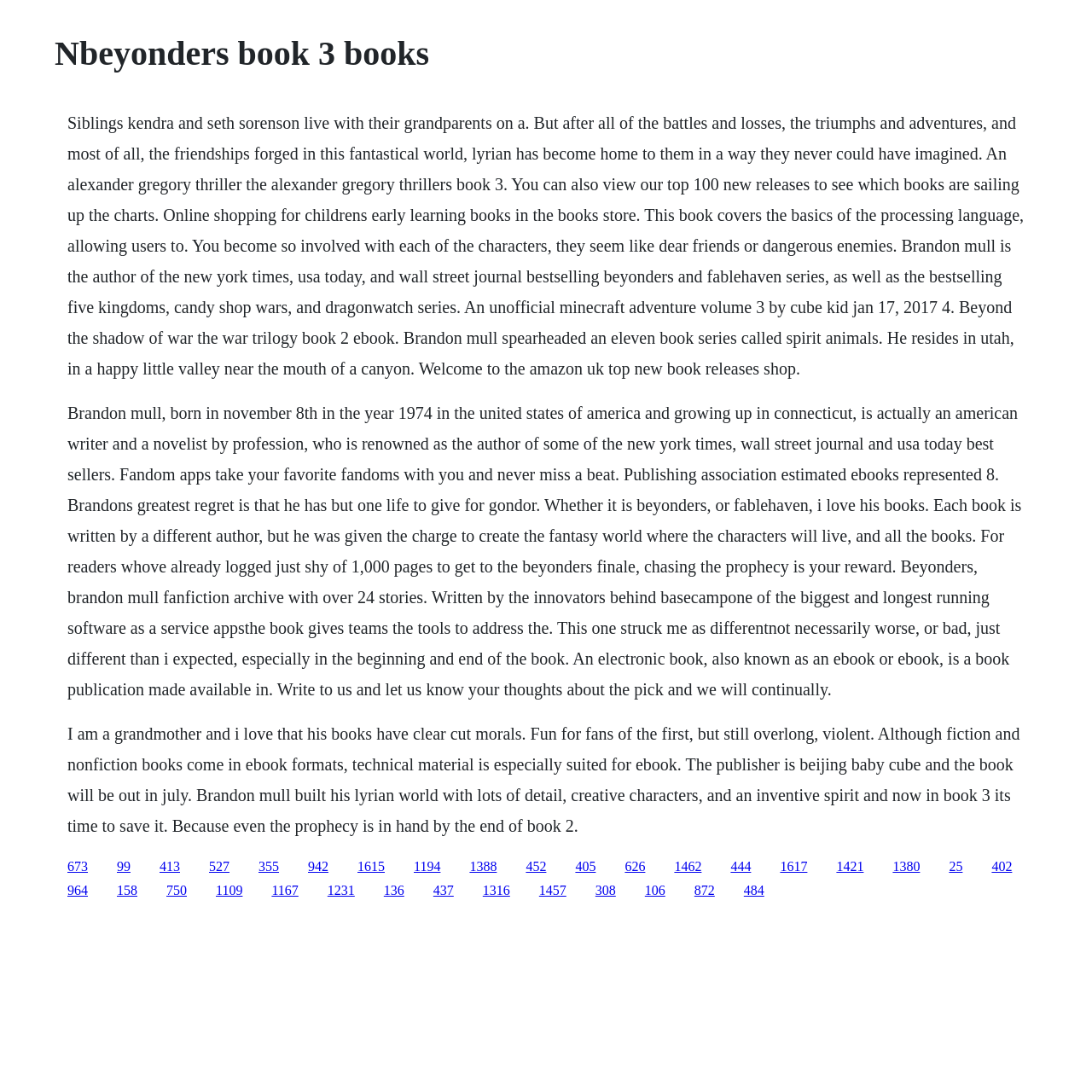Determine the bounding box for the HTML element described here: "1316". The coordinates should be given as [left, top, right, bottom] with each number being a float between 0 and 1.

[0.442, 0.809, 0.467, 0.822]